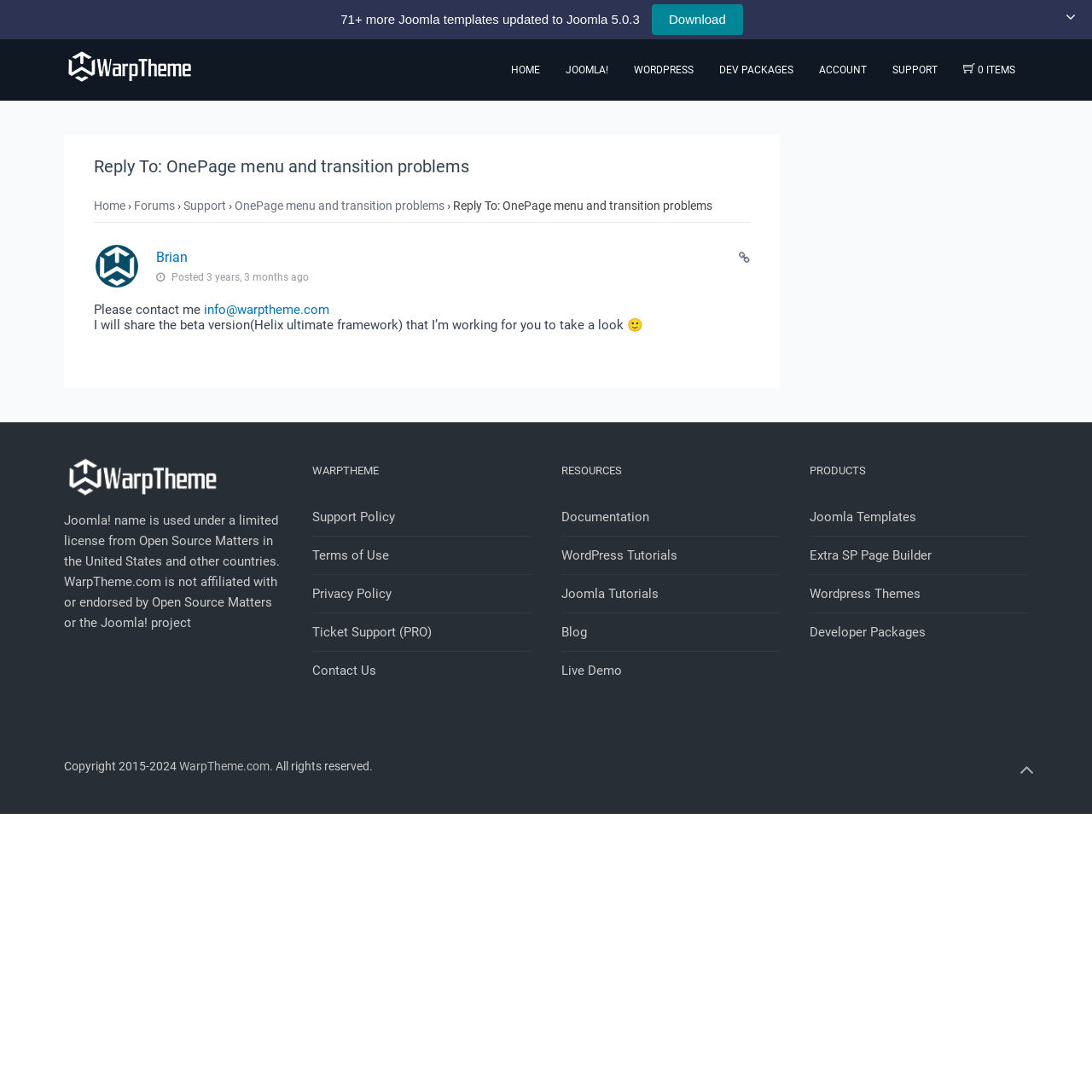Give an extensive and precise description of the webpage.

The webpage is primarily focused on WarpTheme, a website that offers Joomla and WordPress templates, themes, and other resources. At the top left, there is a logo and a link to WarpTheme, accompanied by an image. 

Below the logo, there is a primary navigation menu that spans across the top of the page, containing links to HOME, JOOMLA!, WORDPRESS, DEV PACKAGES, ACCOUNT, and SUPPORT.

The main content area is divided into two sections. The left section contains a forum thread with a heading "Reply To: OnePage menu and transition problems" and a series of links and text describing the thread. There is also a call-to-action to contact the author, Brian, at info@warptheme.com to share a beta version of the Helix ultimate framework.

On the right side, there is a complementary section that contains links to Joomla! name usage information, a heading "WARPTHEME", and several links to support policies, terms of use, and other resources.

Further down the page, there are three columns of links and headings, labeled "RESOURCES", "PRODUCTS", and "SUPPORT". These columns contain links to documentation, tutorials, blog posts, live demos, and other resources related to Joomla and WordPress.

At the bottom of the page, there is a copyright notice and a link to WarpTheme.com, along with a social media link. There is also a banner at the top of the page that announces the update of 71+ Joomla templates to Joomla 5.0.3, with a download link.